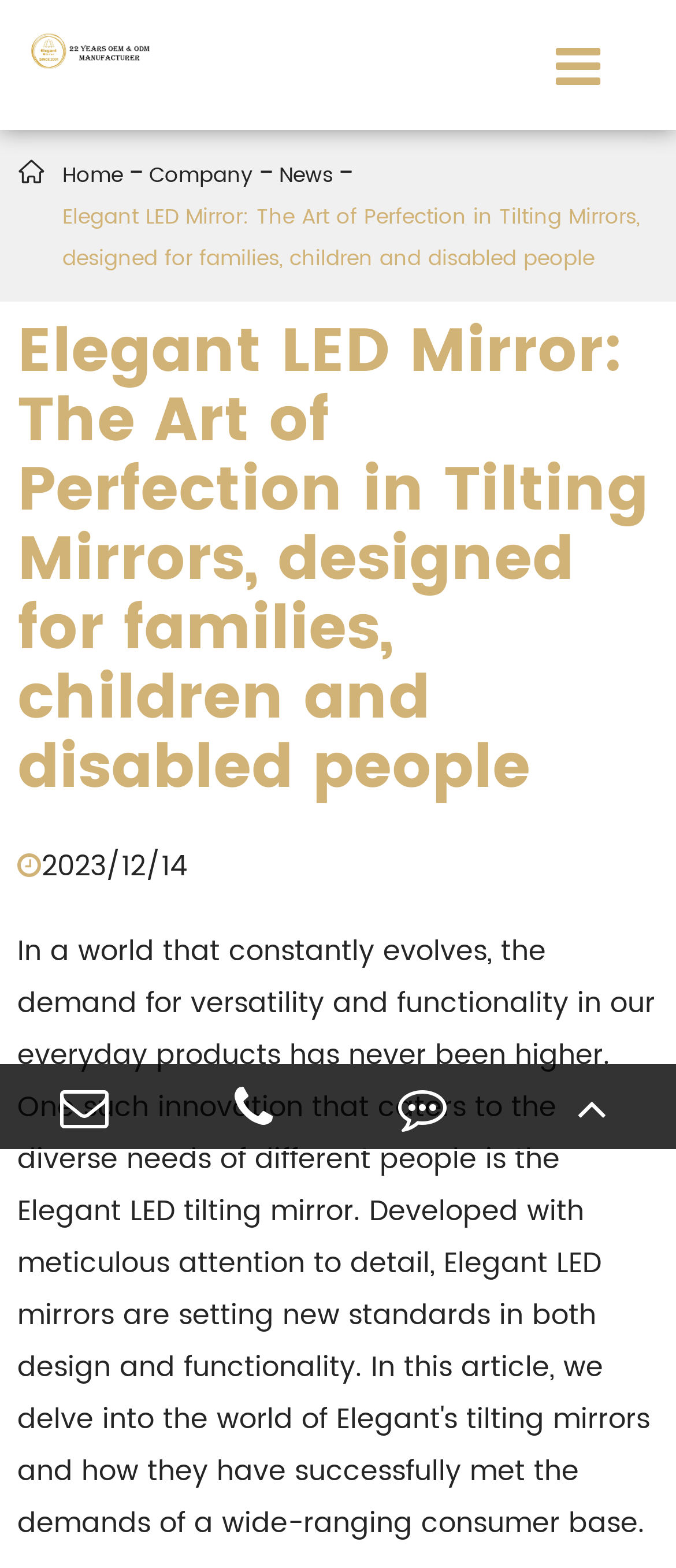Please find the bounding box coordinates of the element that must be clicked to perform the given instruction: "View 'Step 1'". The coordinates should be four float numbers from 0 to 1, i.e., [left, top, right, bottom].

None